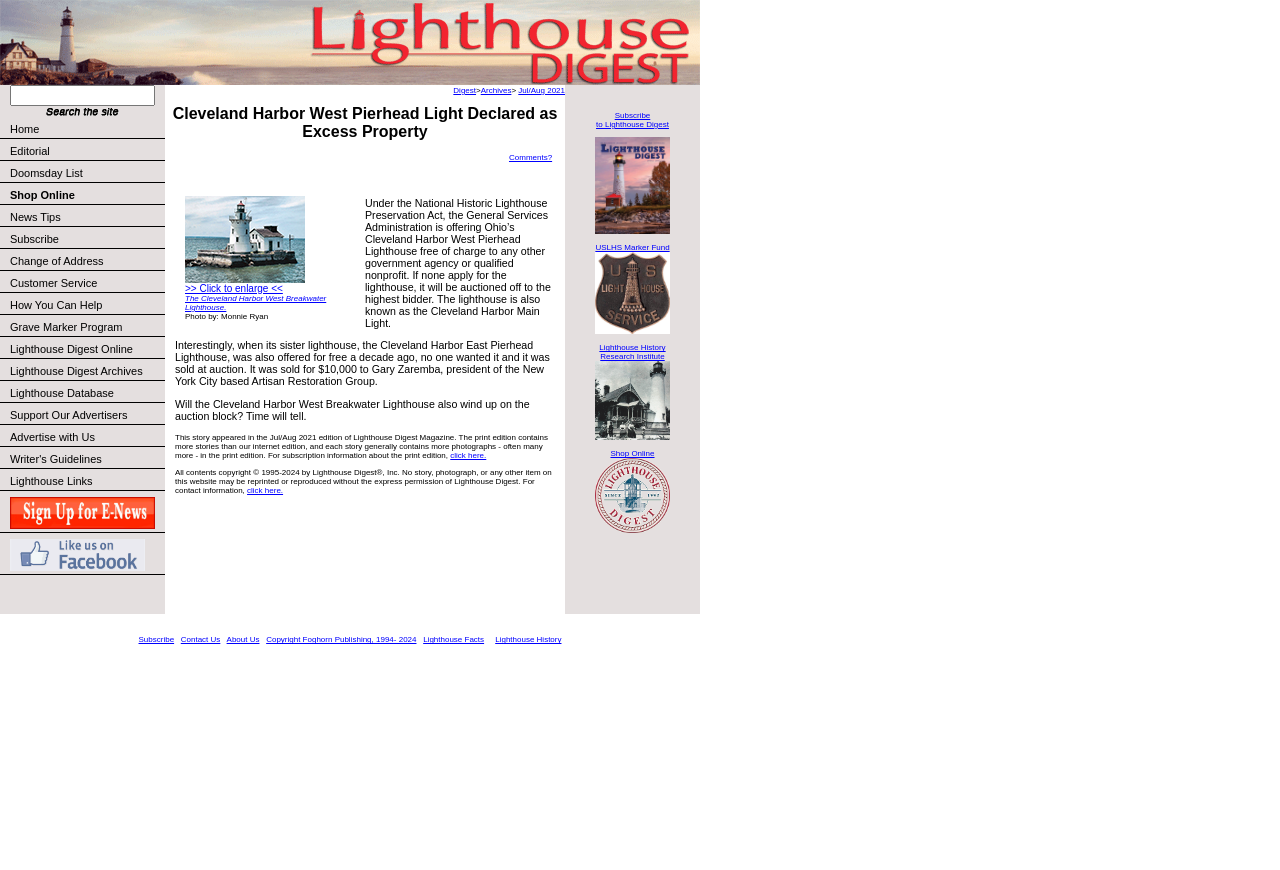Please provide a short answer using a single word or phrase for the question:
Is there a search function on this webpage?

Yes